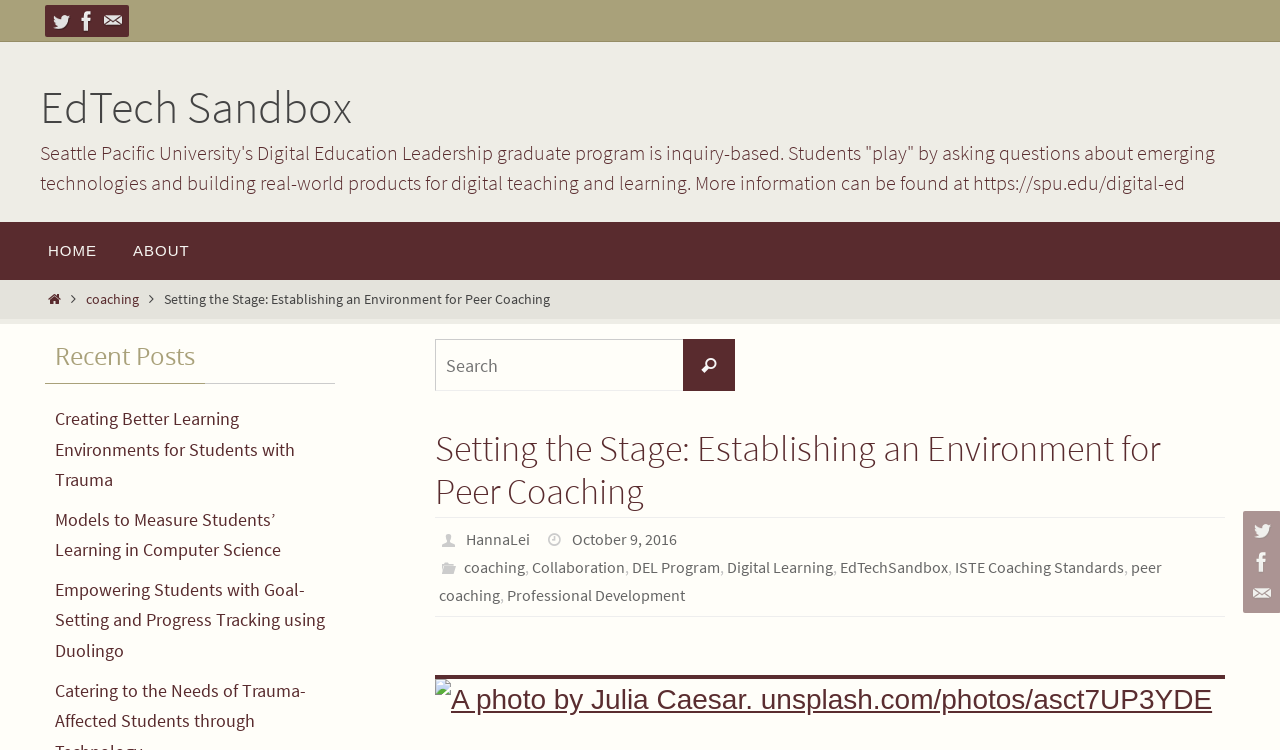Using the information in the image, give a comprehensive answer to the question: 
What is the name of the author of the article 'Setting the Stage: Establishing an Environment for Peer Coaching'?

The webpage has a link element 'HannaLei' which is labeled as 'Author', indicating that HannaLei is the author of the article.